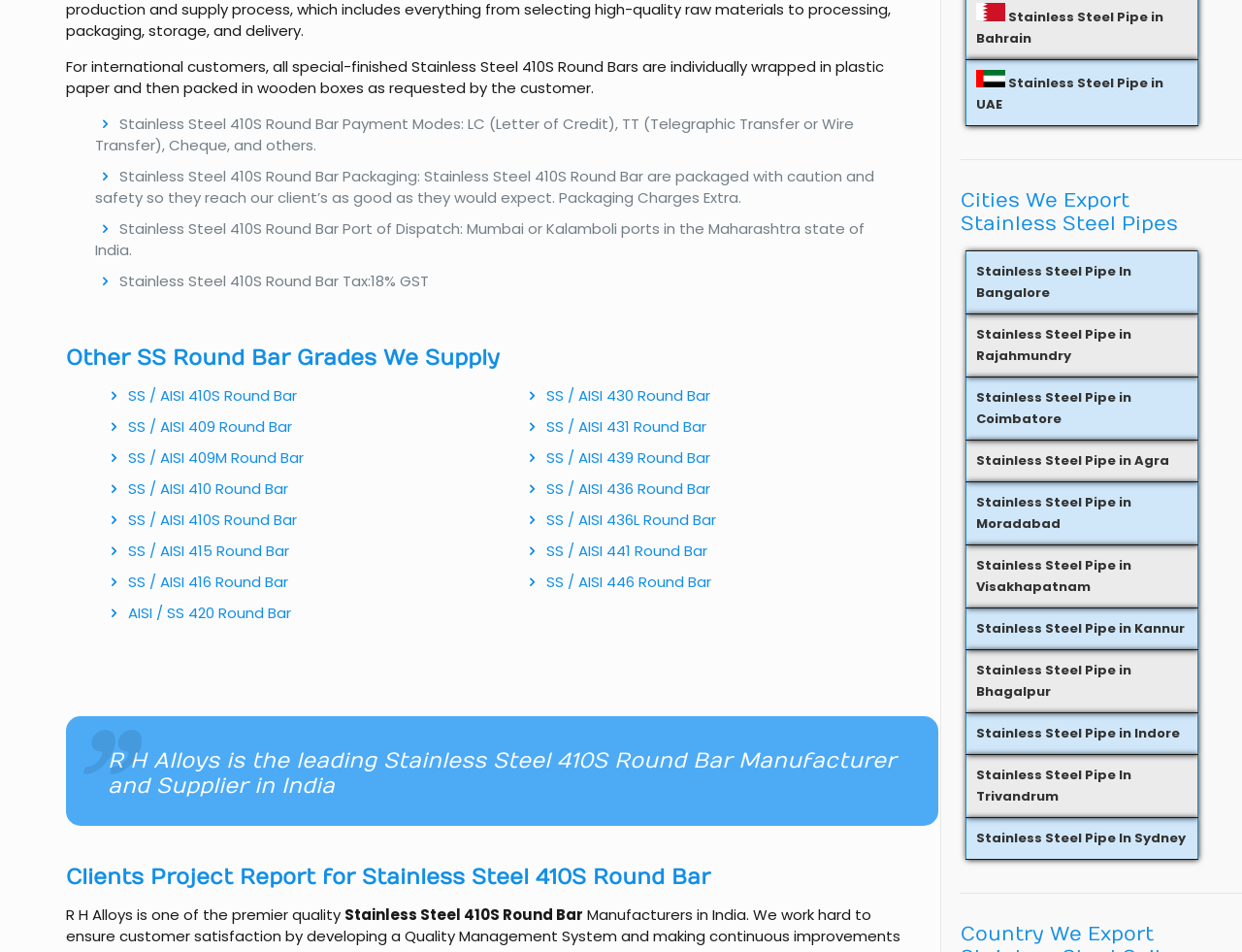Answer the following inquiry with a single word or phrase:
How are Stainless Steel 410S Round Bars packaged?

With caution and safety